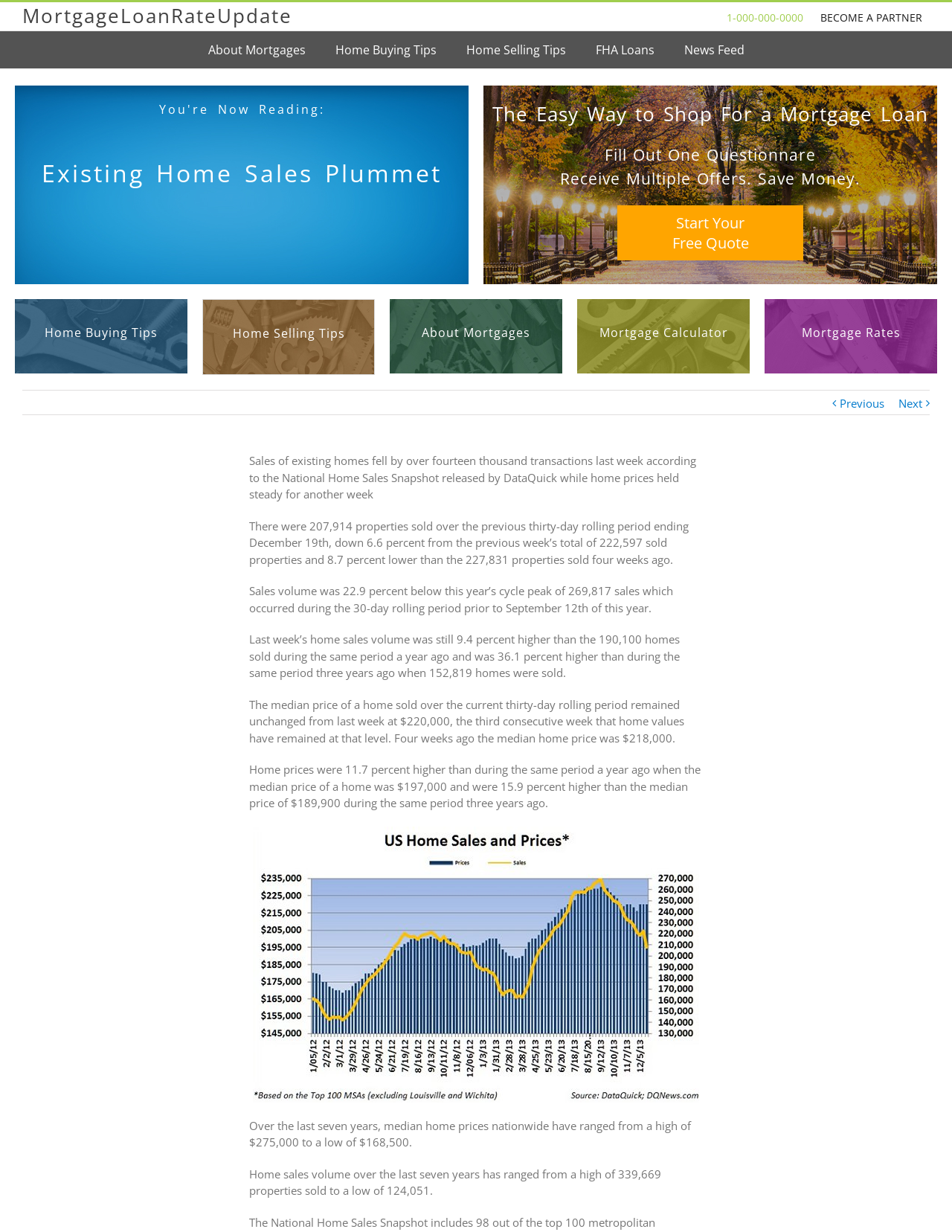What is the topic of the webpage?
Based on the image content, provide your answer in one word or a short phrase.

Home sales and prices